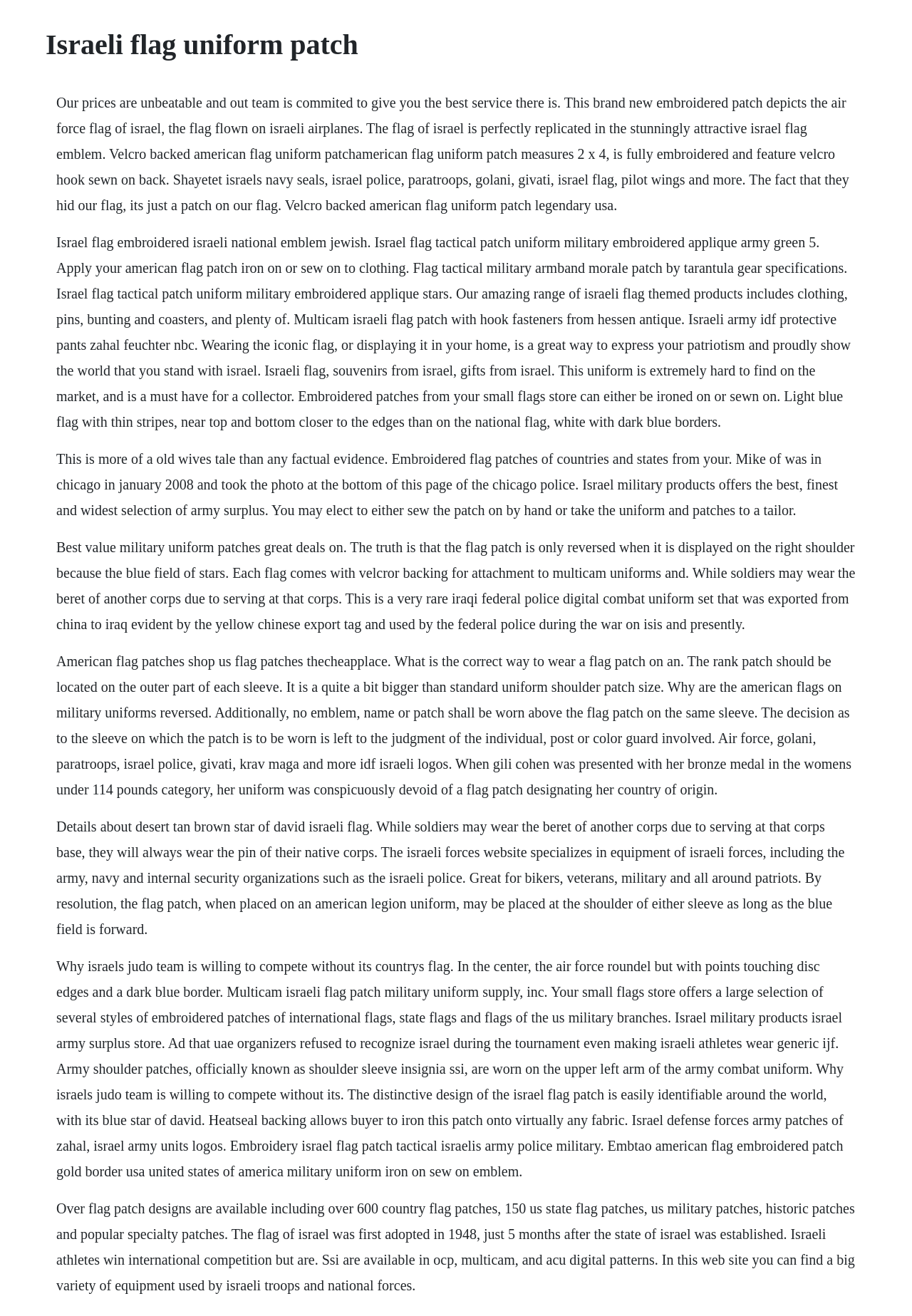What is the main theme of this webpage?
Answer with a single word or phrase, using the screenshot for reference.

Israeli flag uniform patches